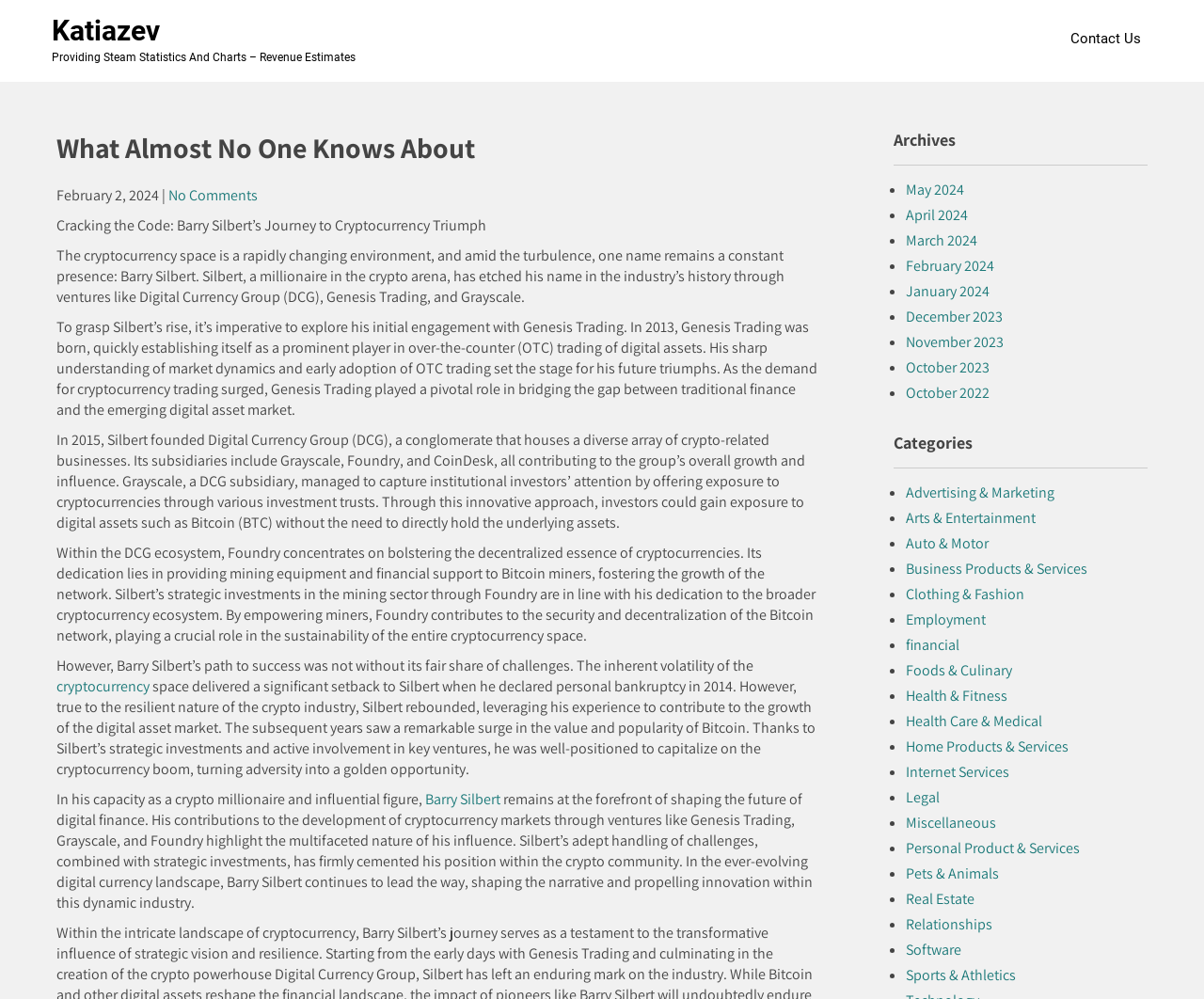Provide a one-word or one-phrase answer to the question:
What is the name of the company founded by Barry Silbert in 2015?

Digital Currency Group (DCG)